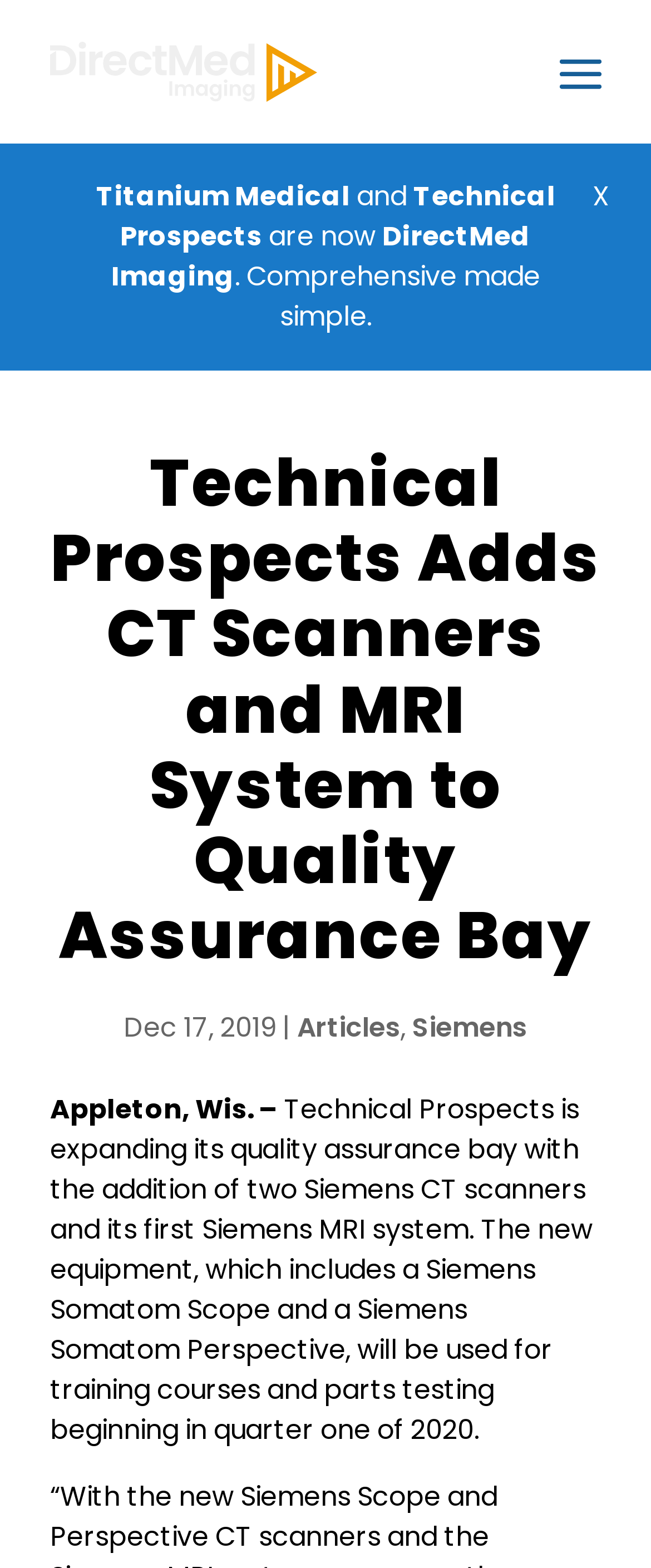Identify the bounding box for the element characterized by the following description: "alt="white DirectMed Imaging logo"".

[0.077, 0.027, 0.487, 0.065]